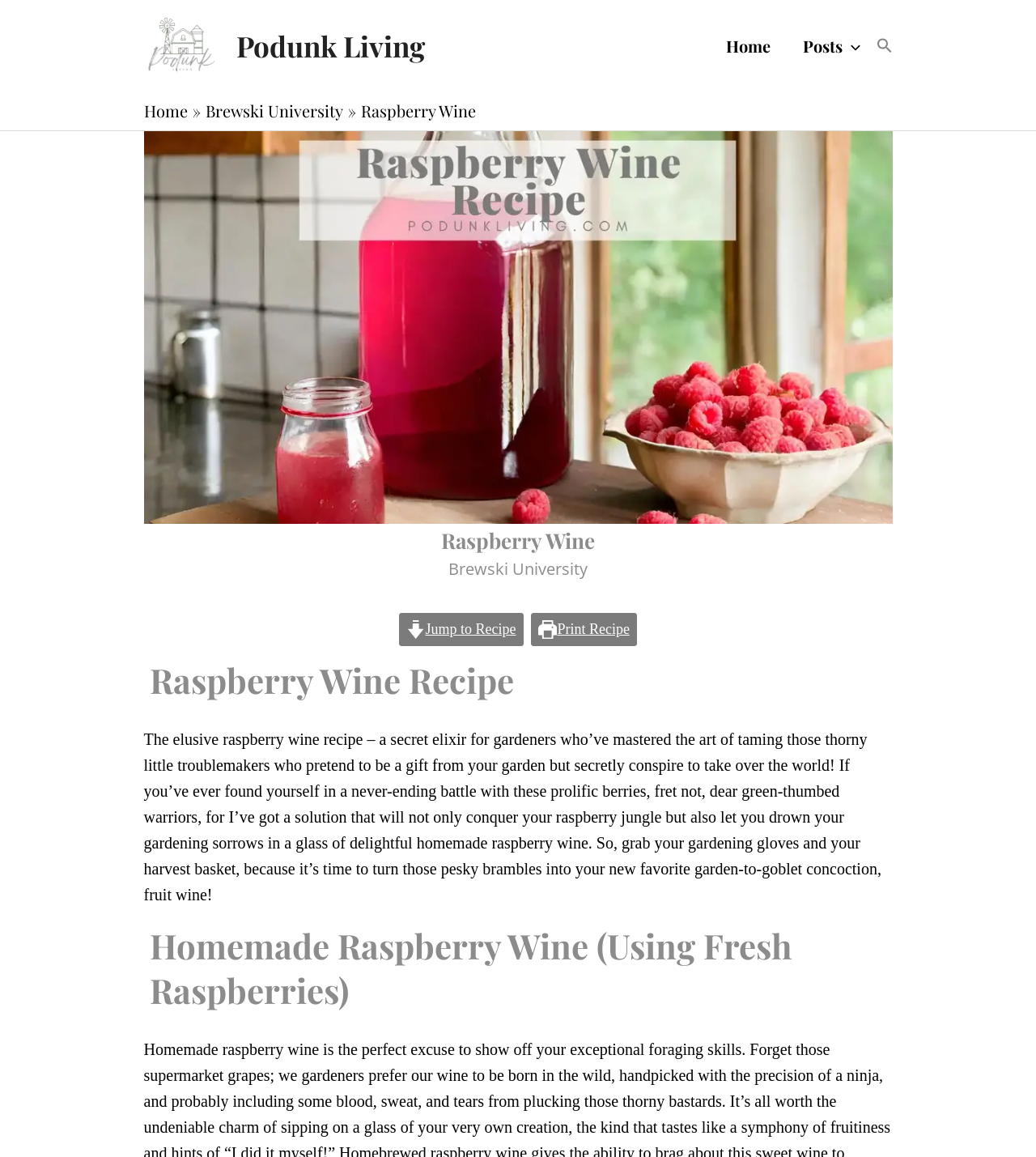Identify the bounding box coordinates of the HTML element based on this description: "Home".

[0.139, 0.086, 0.181, 0.105]